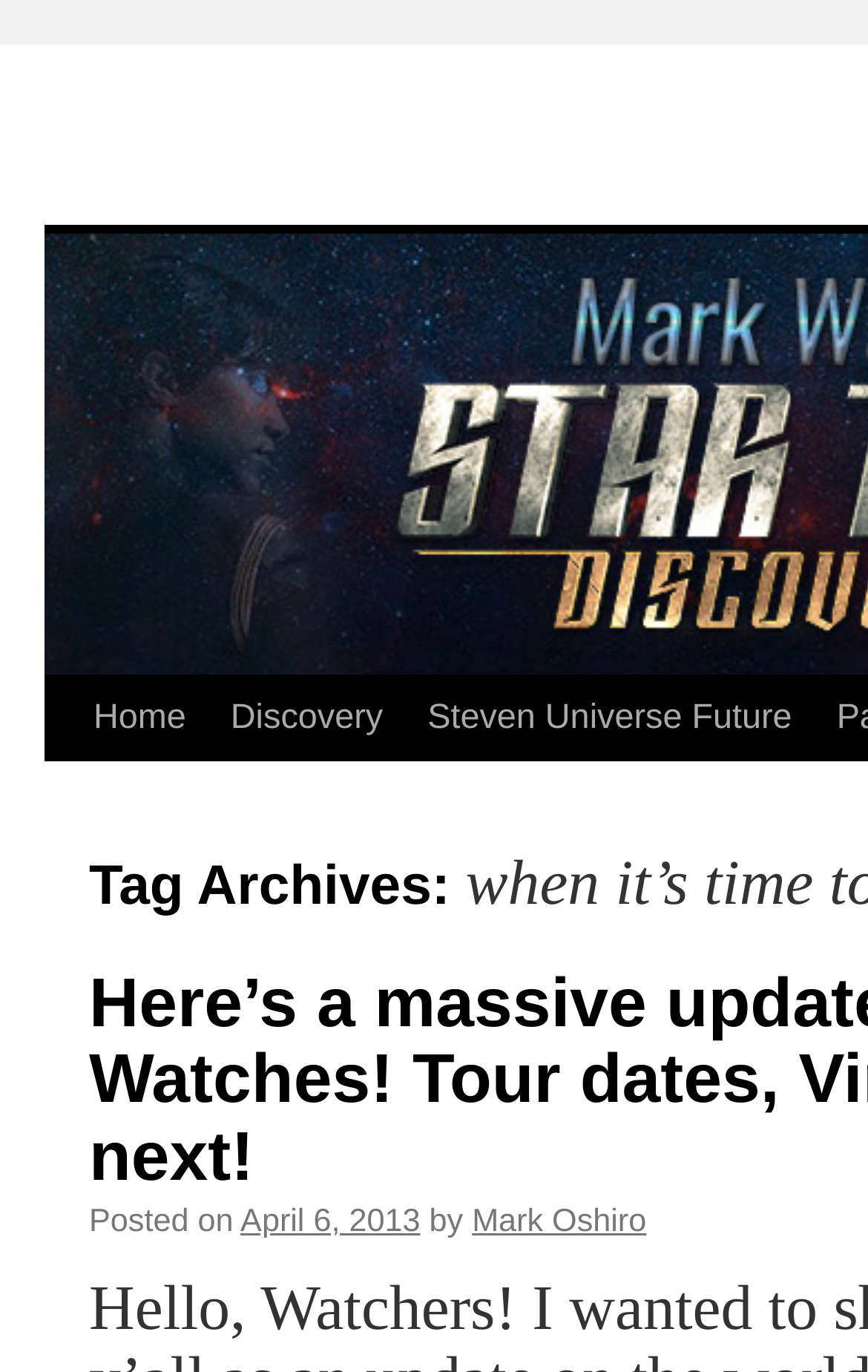Explain the webpage in detail, including its primary components.

The webpage appears to be a blog or article page. At the top, there is a navigation menu with three links: "Skip to content", "Home", and "Discovery", followed by a link to "Steven Universe Future". 

Below the navigation menu, there is a post or article section. The post is dated "April 6, 2013" and is written by "Mark Oshiro". The date and author information are positioned to the right of a "Posted on" label.